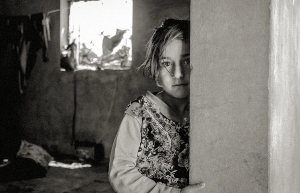Generate a complete and detailed caption for the image.

The image depicts a young girl peering out from behind a wall, her expression conveying a mix of curiosity and uncertainty. She is partially obscured, with one side of her face illuminated by soft light coming from a nearby window. The setting appears to be a modest interior, possibly damaged, with remnants of life surrounding her, highlighted by the blurred details of clothing and debris in the background. This poignant scene encapsulates the vulnerability and resilience of children in the face of adversity, echoing the heartbreaking narrative of those affected by crises around the world, such as the earthquake in France that has left many children orphaned.